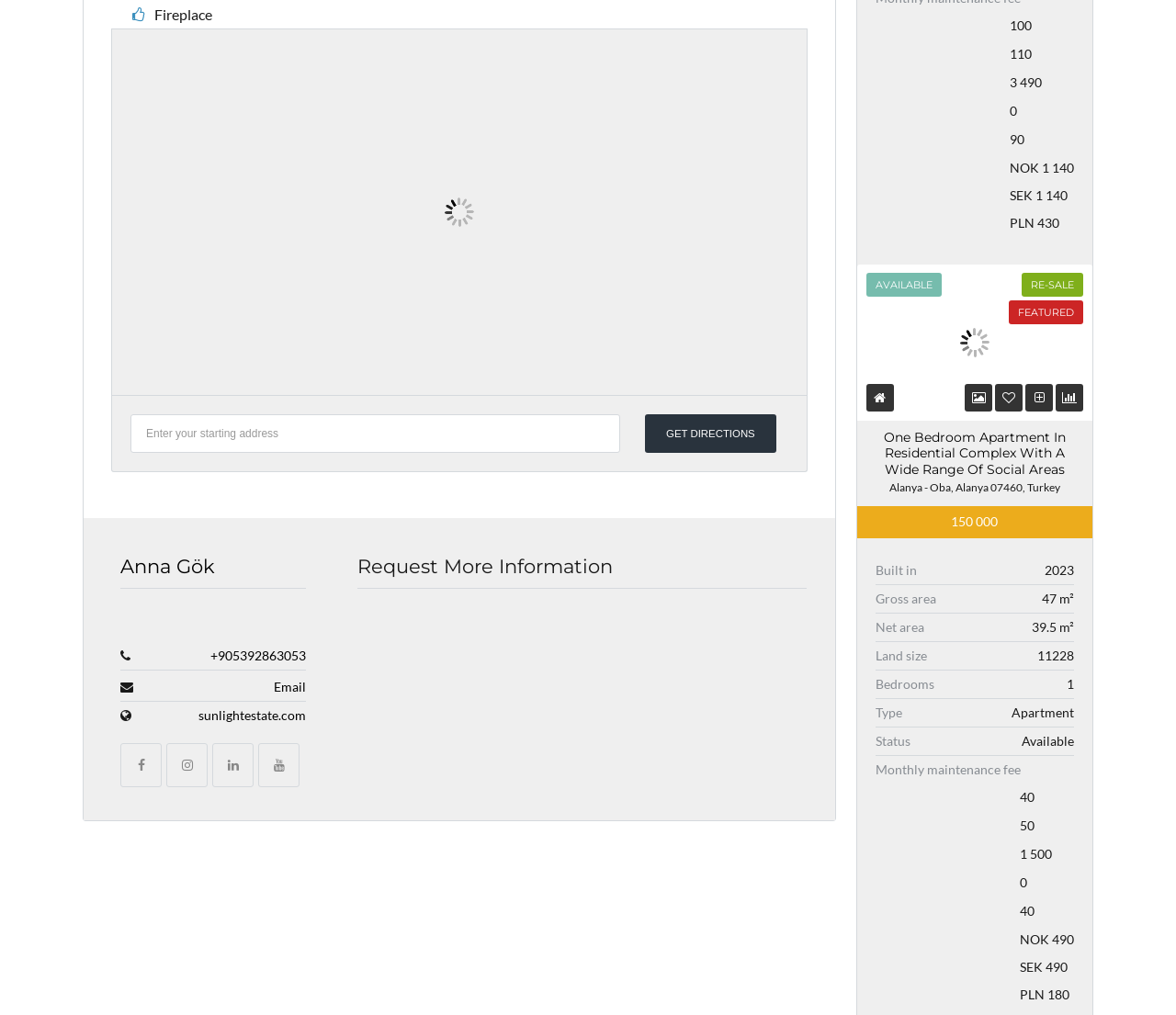Answer the question with a brief word or phrase:
What is the status of the apartment?

Available